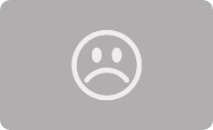Summarize the image with a detailed description that highlights all prominent details.

The image features a simple, gray background with a centered, sad face icon. This expression embodies feelings of disappointment or distress, adding a visual element to a context likely related to conveying concerns or challenges. Given its placement within a content area discussing various topics, this image might symbolize the emotional responses associated with the subjects being addressed, such as road safety, driving courses, or community impact. Its minimalist design enhances its interpretability, allowing viewers to easily connect with the sentiment being expressed.